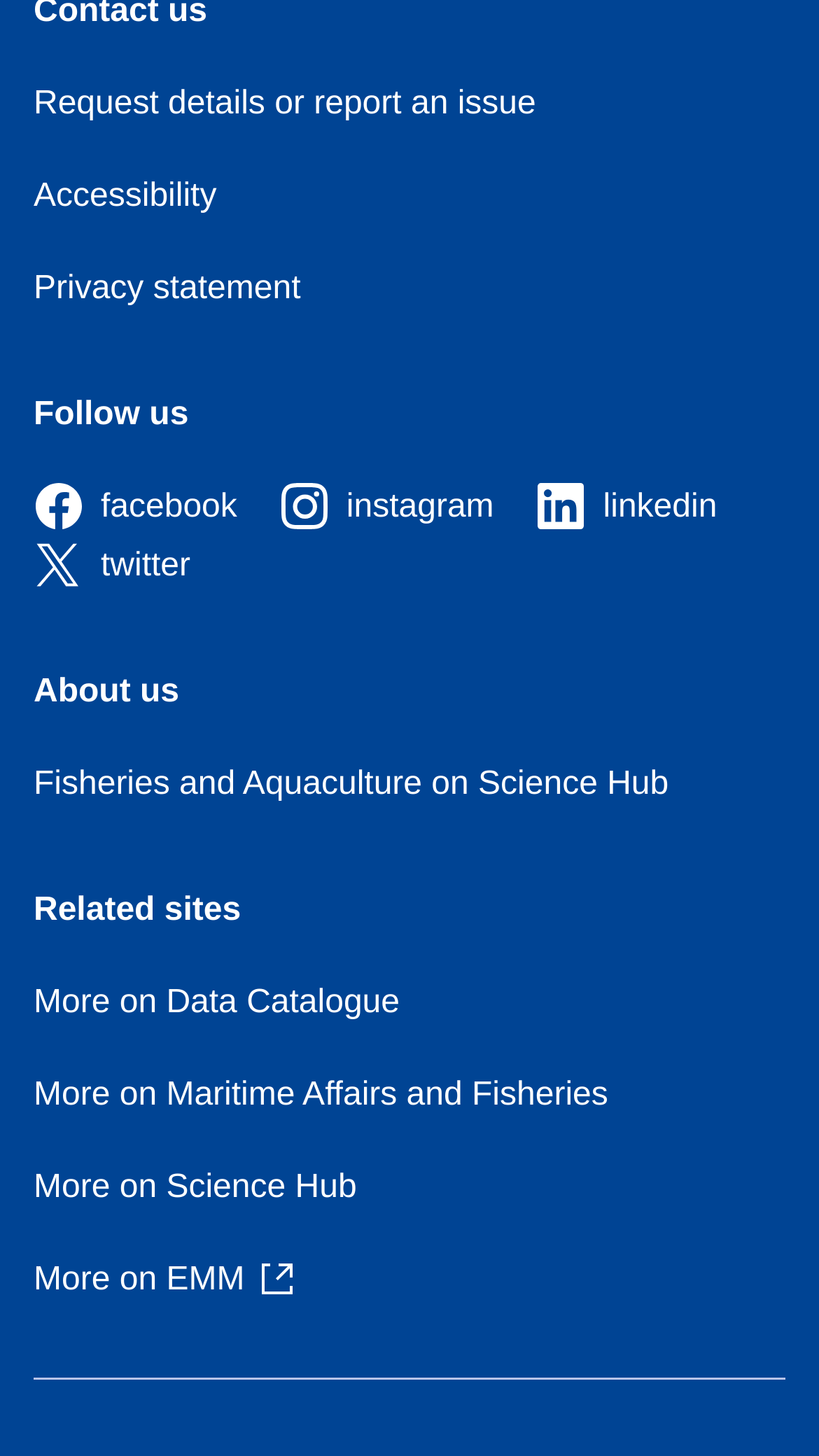Answer in one word or a short phrase: 
How many links are available under 'Related sites'?

4